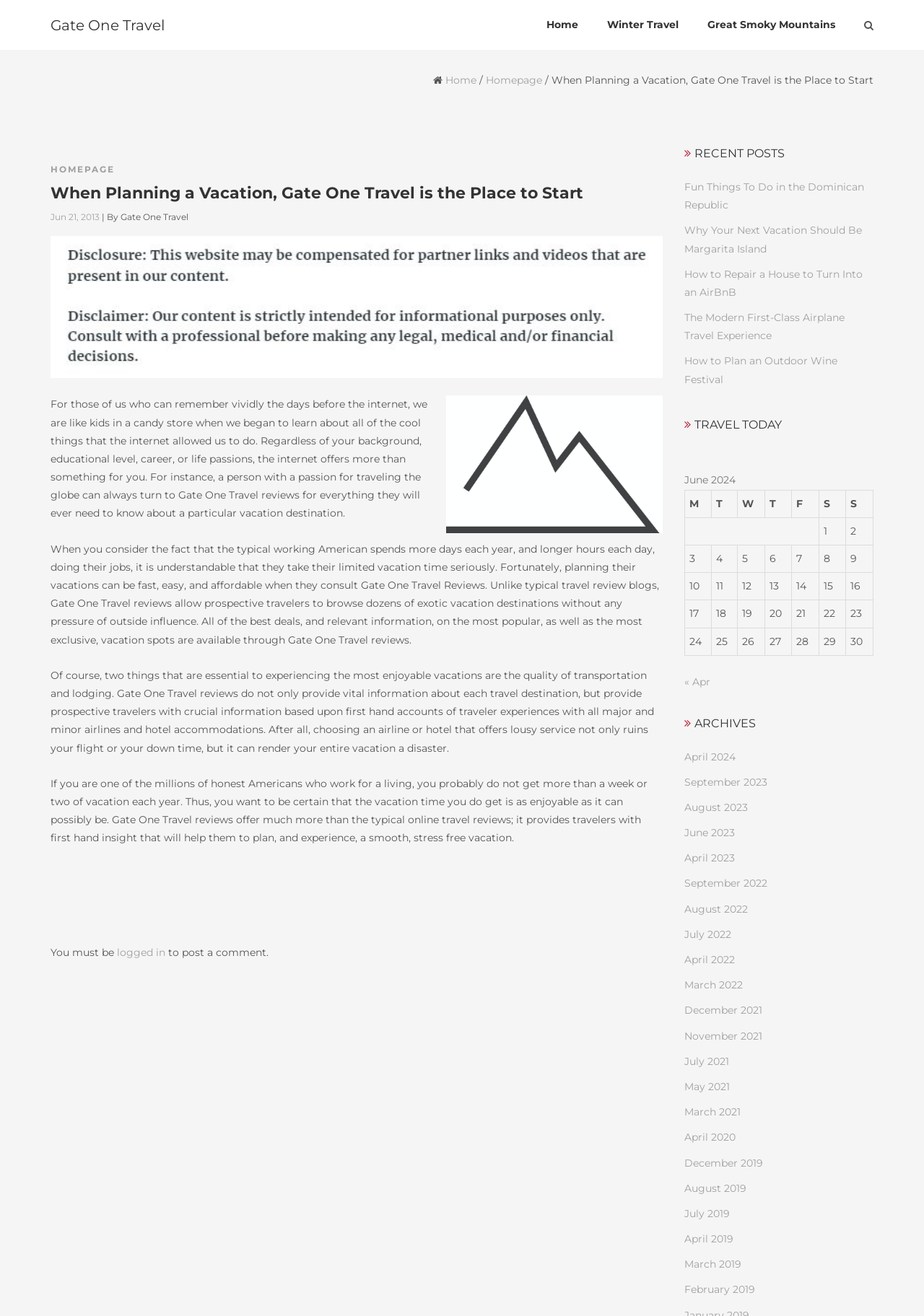Please locate the bounding box coordinates of the region I need to click to follow this instruction: "read the article 'When Planning a Vacation, Gate One Travel is the Place to Start'".

[0.055, 0.14, 0.717, 0.154]